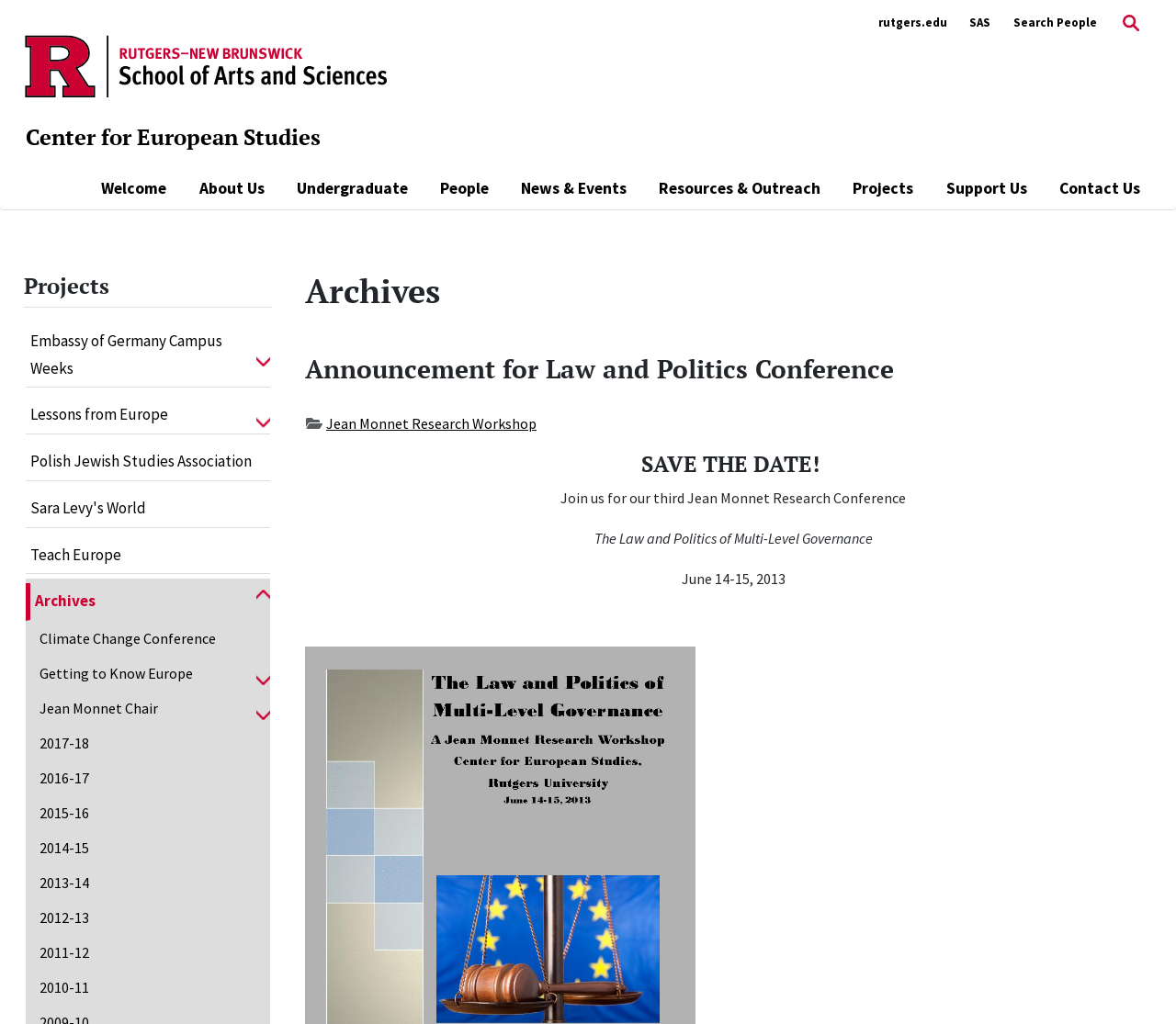Bounding box coordinates are specified in the format (top-left x, top-left y, bottom-right x, bottom-right y). All values are floating point numbers bounded between 0 and 1. Please provide the bounding box coordinate of the region this sentence describes: Climate Change Conference

[0.022, 0.606, 0.214, 0.64]